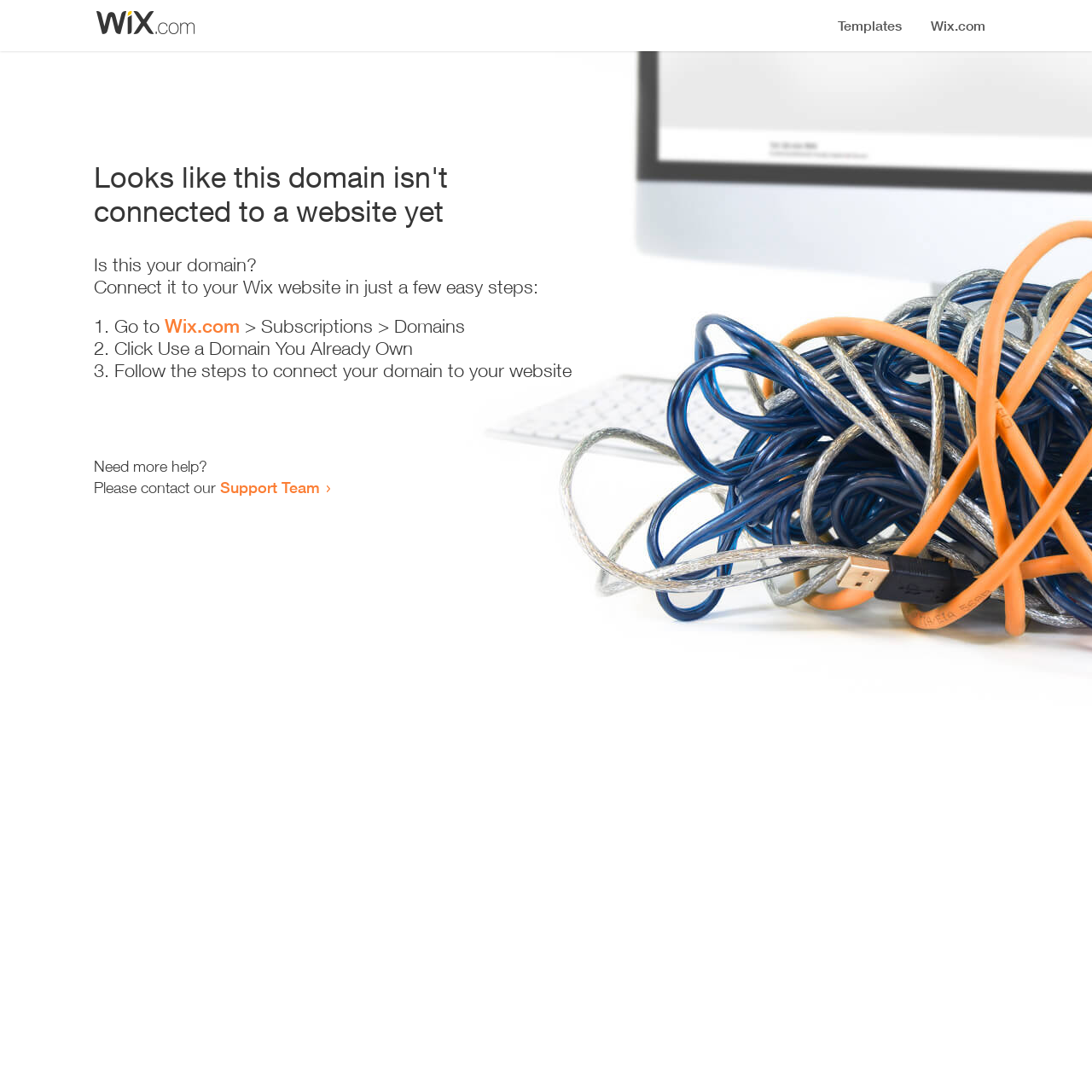With reference to the image, please provide a detailed answer to the following question: Where can I get more help?

The webpage provides a link to the 'Support Team' at the bottom, which suggests that users can contact them for more help or assistance.